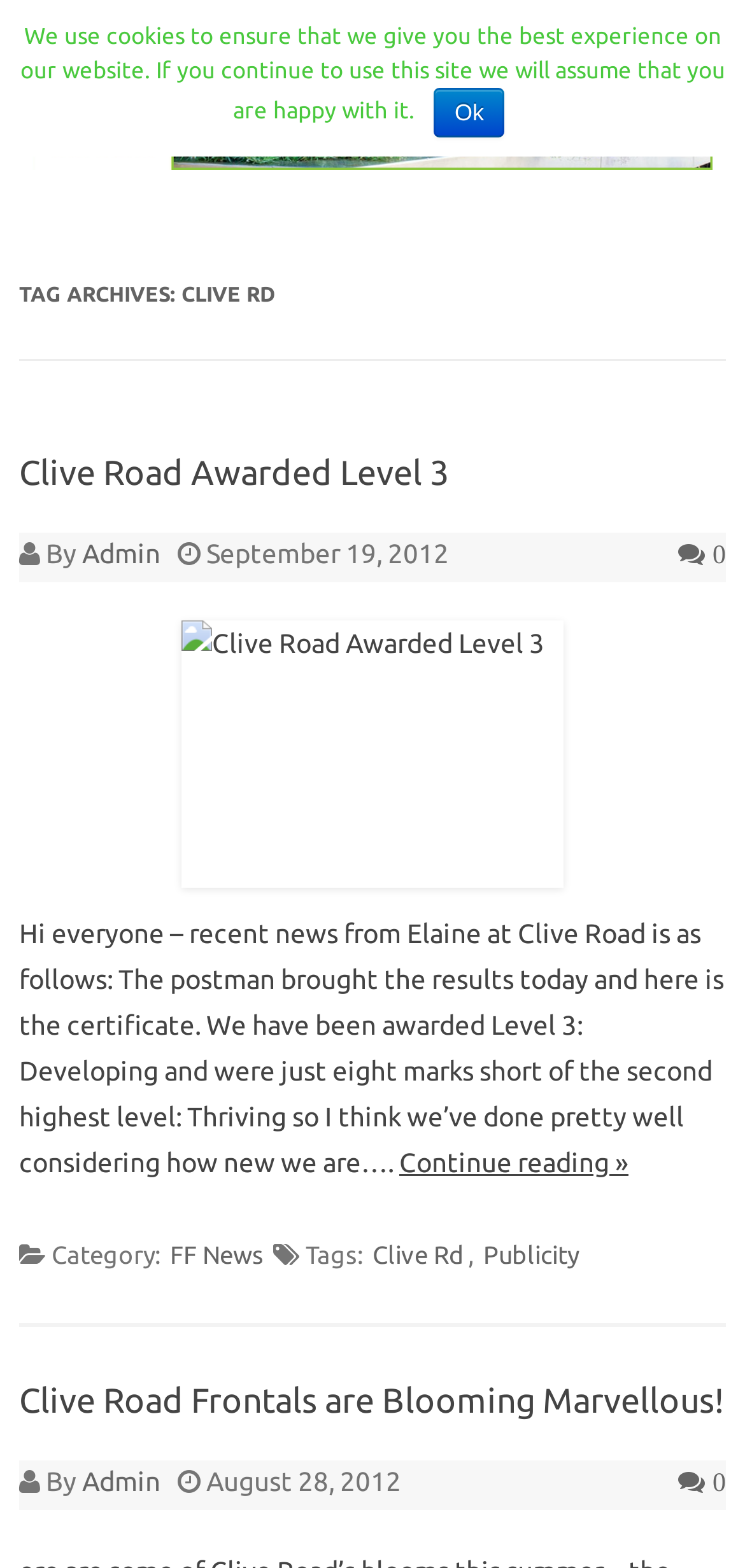Refer to the image and provide an in-depth answer to the question:
What category is the post 'Clive Road Awarded Level 3' under?

The article mentions 'Category: FF News' at the bottom of the page.